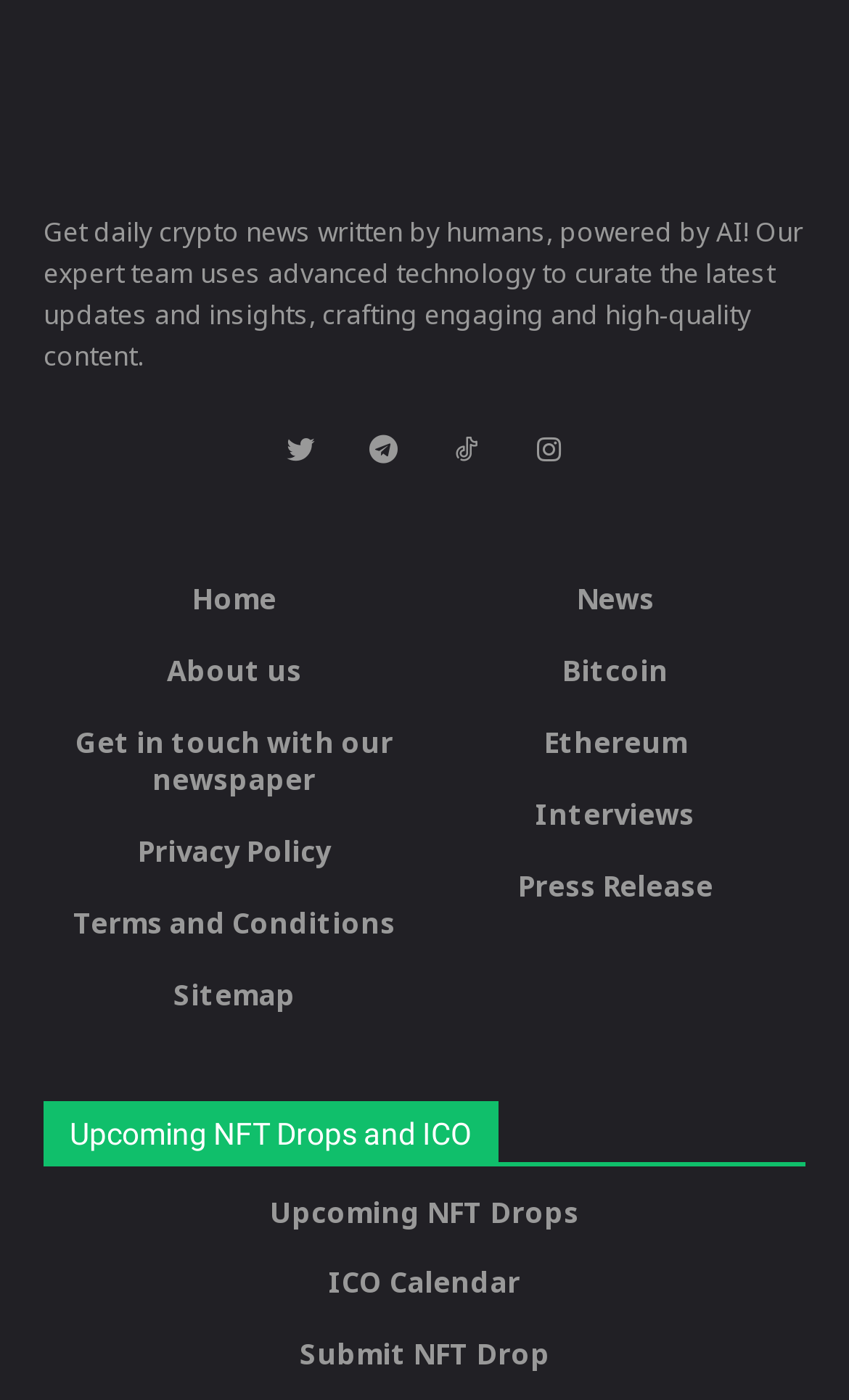Respond to the question below with a single word or phrase:
What are the categories of news available?

6